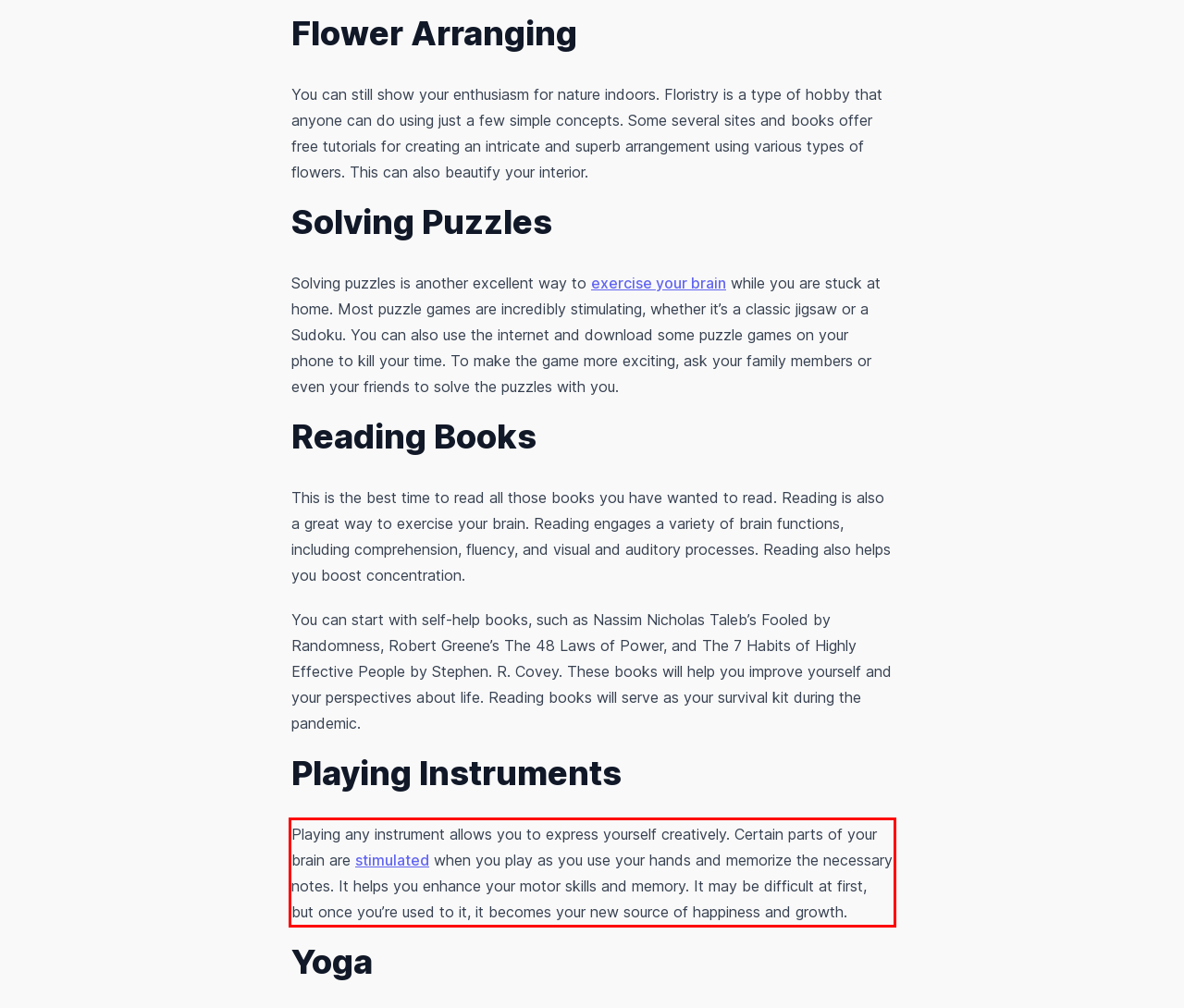From the screenshot of the webpage, locate the red bounding box and extract the text contained within that area.

Playing any instrument allows you to express yourself creatively. Certain parts of your brain are stimulated when you play as you use your hands and memorize the necessary notes. It helps you enhance your motor skills and memory. It may be difficult at first, but once you’re used to it, it becomes your new source of happiness and growth.